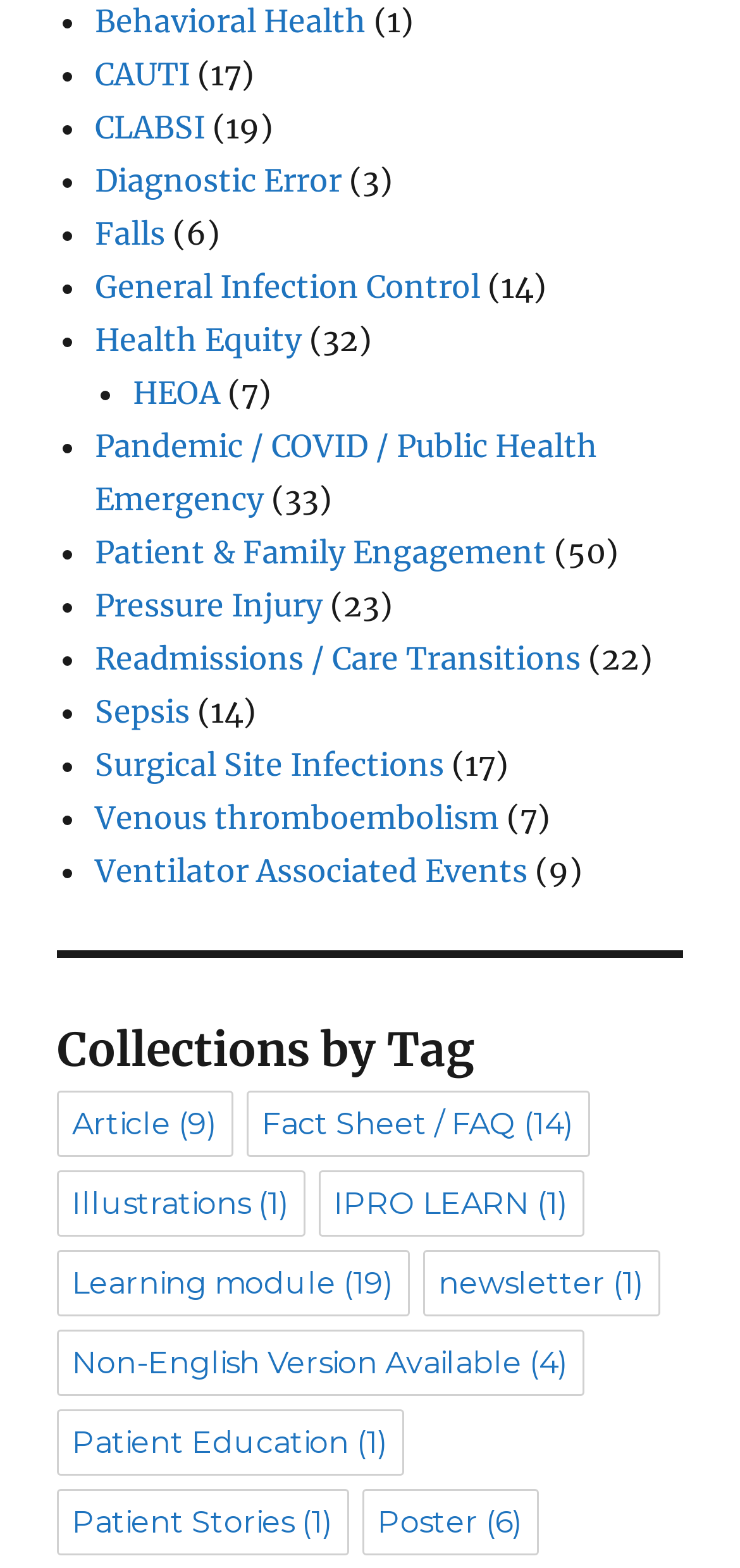Find the bounding box of the UI element described as: "Fact Sheet / FAQ (14)". The bounding box coordinates should be given as four float values between 0 and 1, i.e., [left, top, right, bottom].

[0.333, 0.696, 0.797, 0.738]